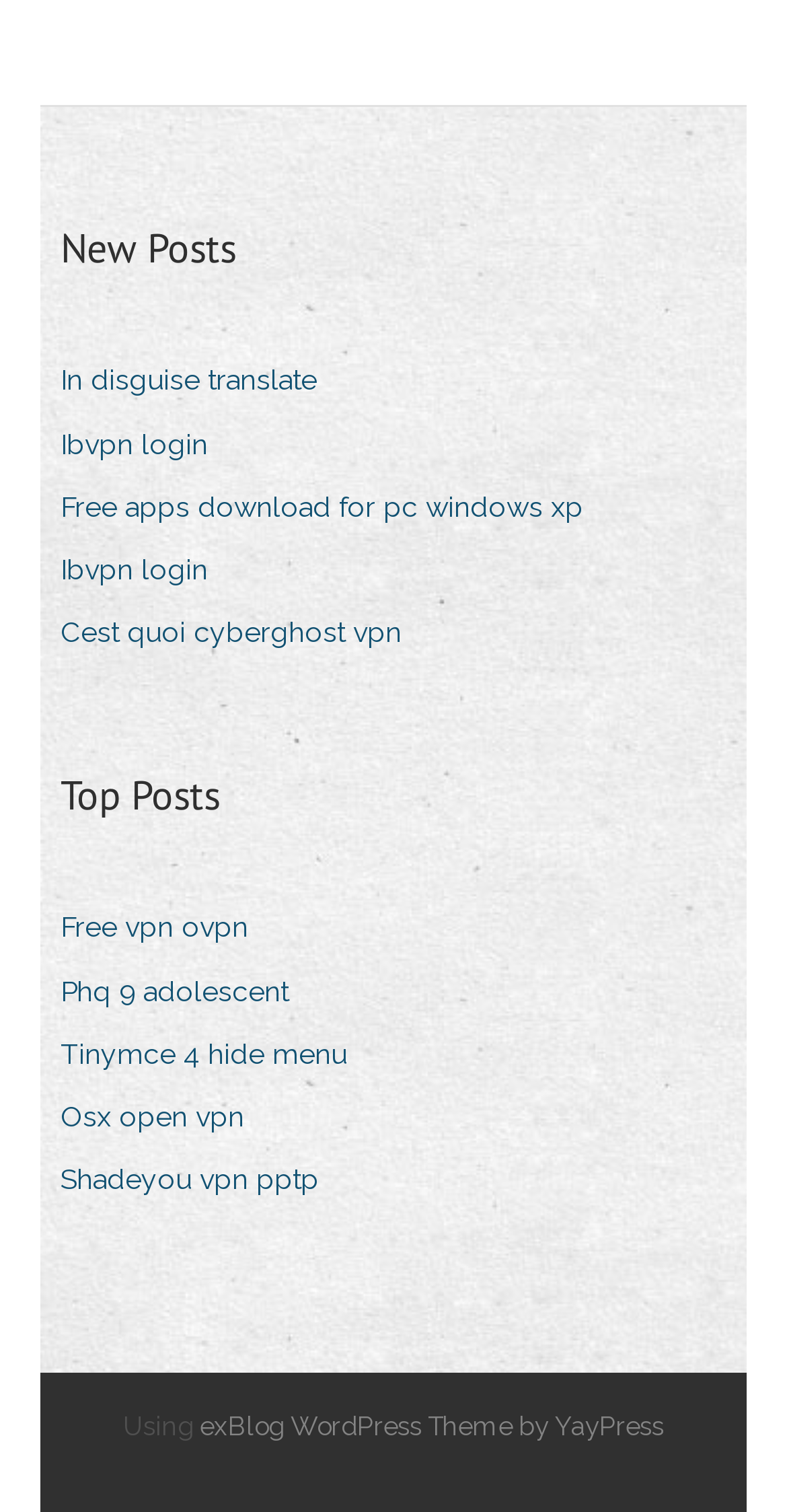What is the purpose of the webpage?
From the screenshot, supply a one-word or short-phrase answer.

Blog or forum